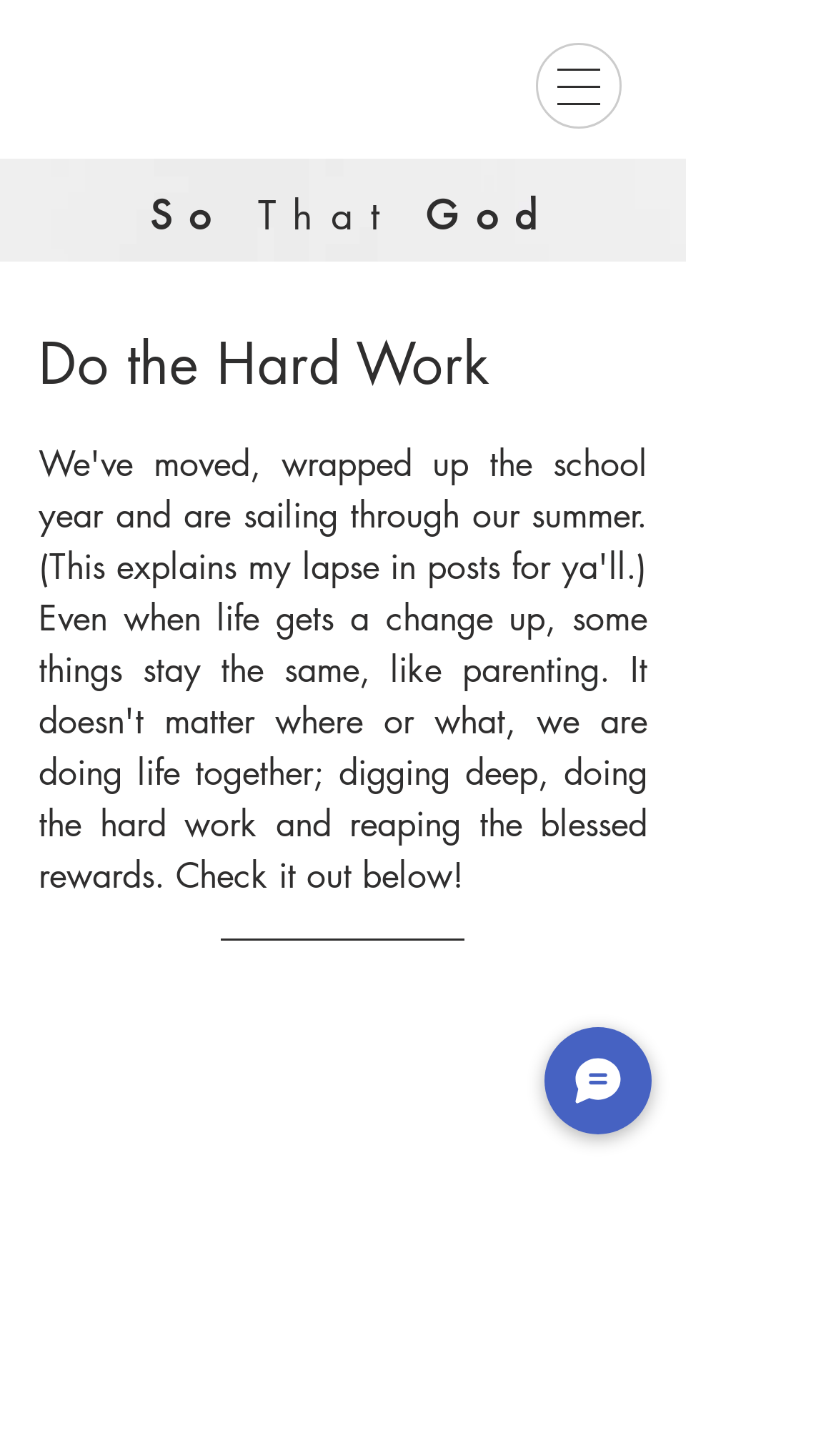Give a one-word or short phrase answer to this question: 
What is the theme of the heading?

God